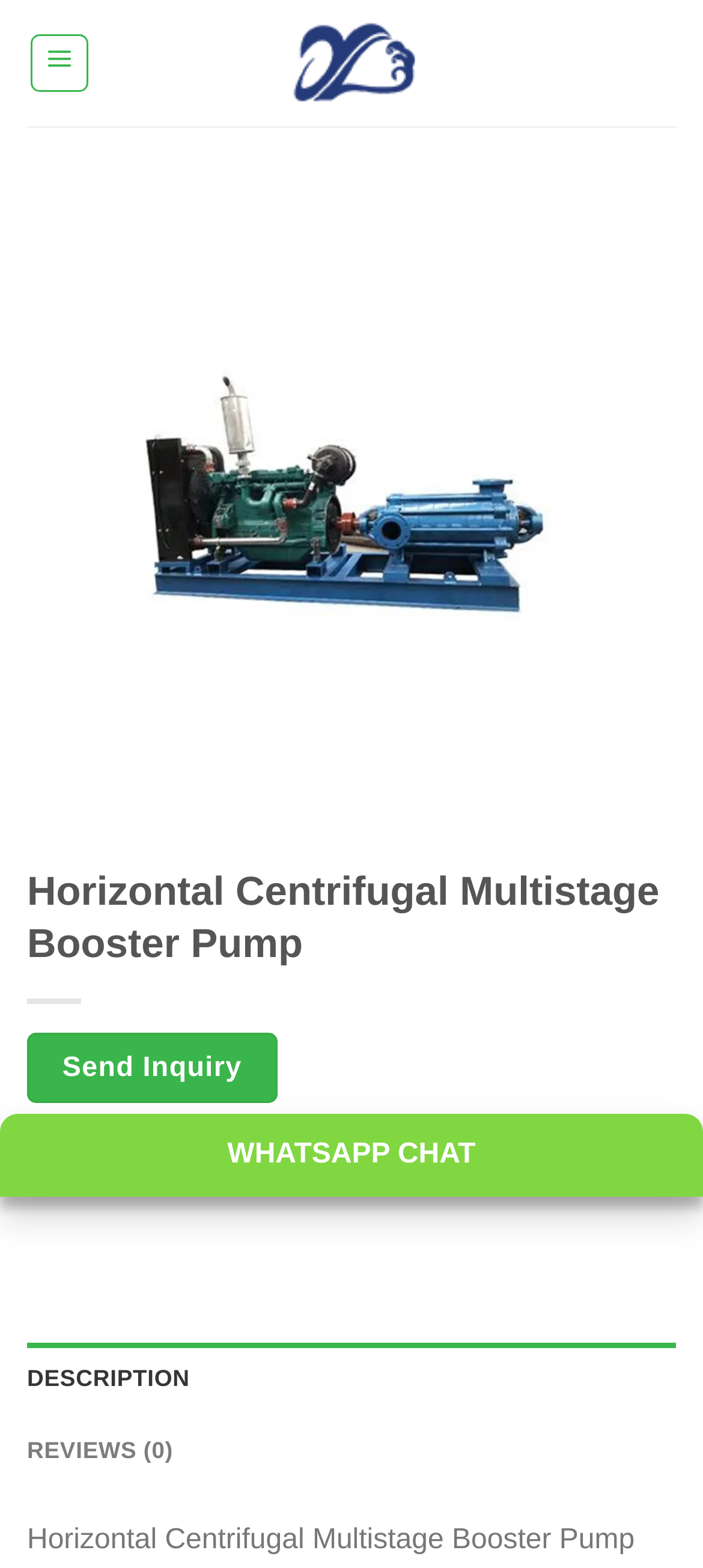Find the UI element described as: "aria-label="Menu"" and predict its bounding box coordinates. Ensure the coordinates are four float numbers between 0 and 1, [left, top, right, bottom].

[0.042, 0.022, 0.126, 0.059]